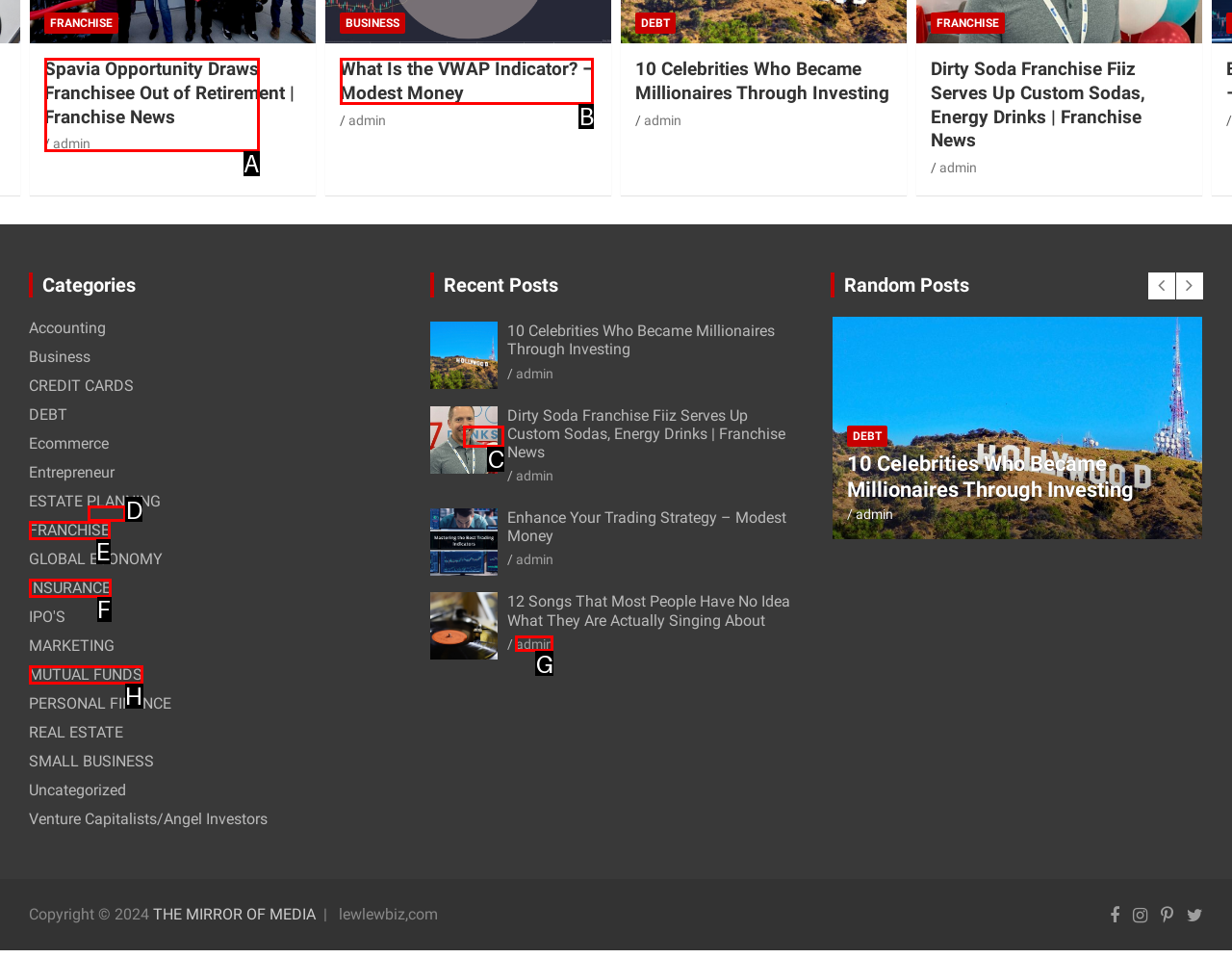Given the task: View the '10 Celebrities Who Became Millionaires Through Investing' article, tell me which HTML element to click on.
Answer with the letter of the correct option from the given choices.

B